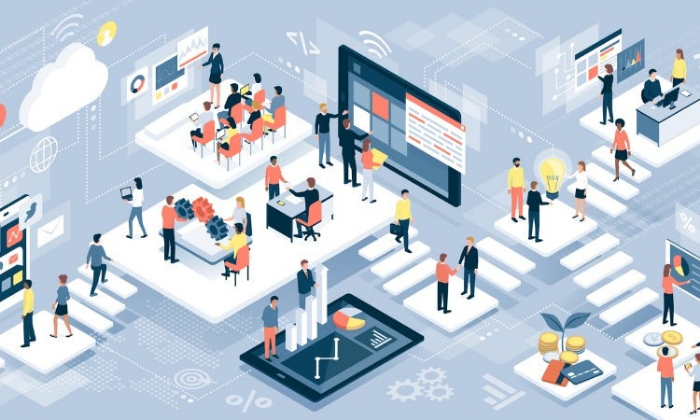What is the theme of the presentation reflected in the image?
Please answer the question with a detailed and comprehensive explanation.

The image reflects the key themes of a presentation on multi-touch attribution and its transformative influence on marketing efficacy, emphasizing the importance of analytics in guiding business decisions.